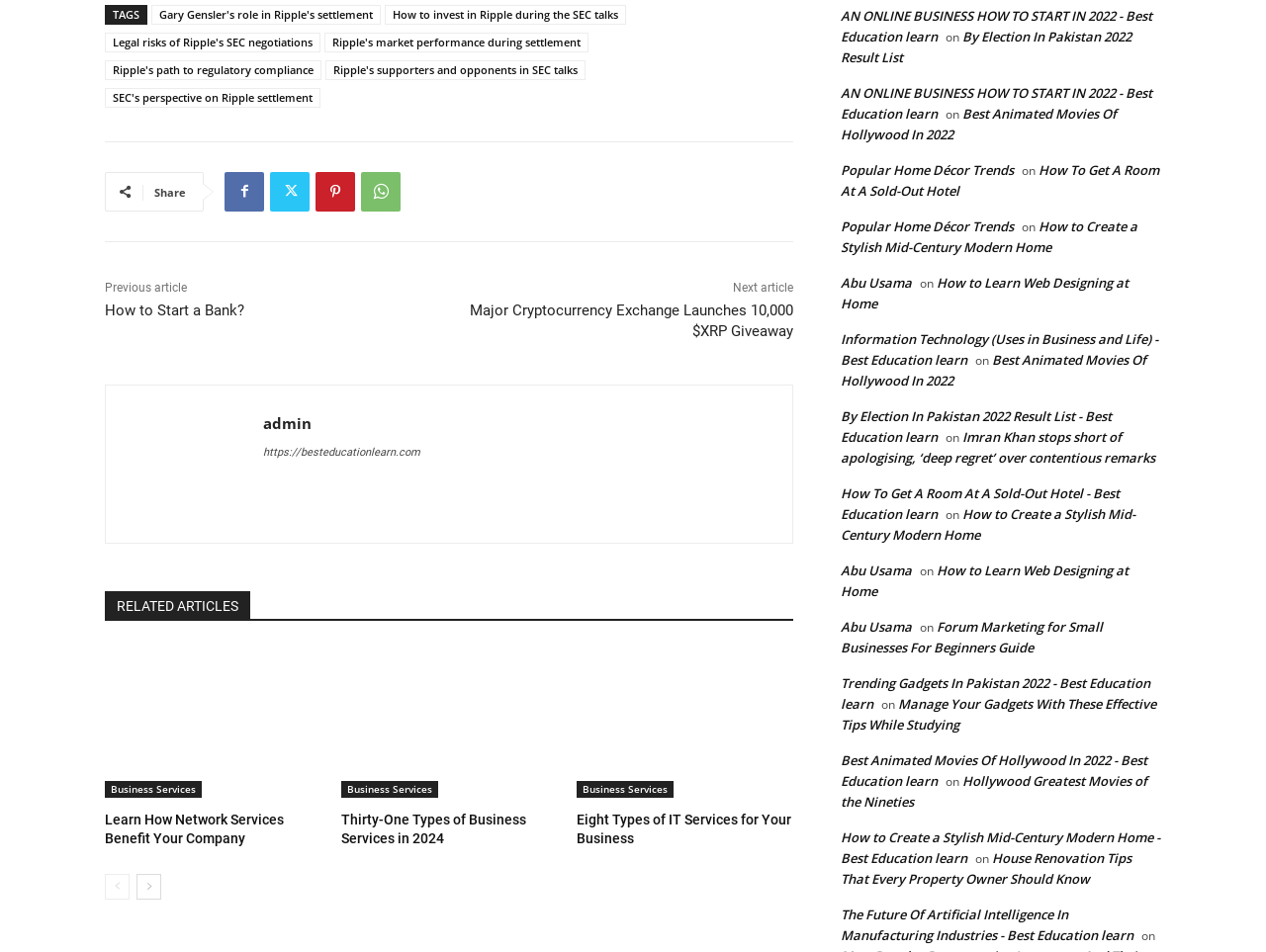From the screenshot, find the bounding box of the UI element matching this description: "Popular Home Décor Trends". Supply the bounding box coordinates in the form [left, top, right, bottom], each a float between 0 and 1.

[0.664, 0.228, 0.801, 0.247]